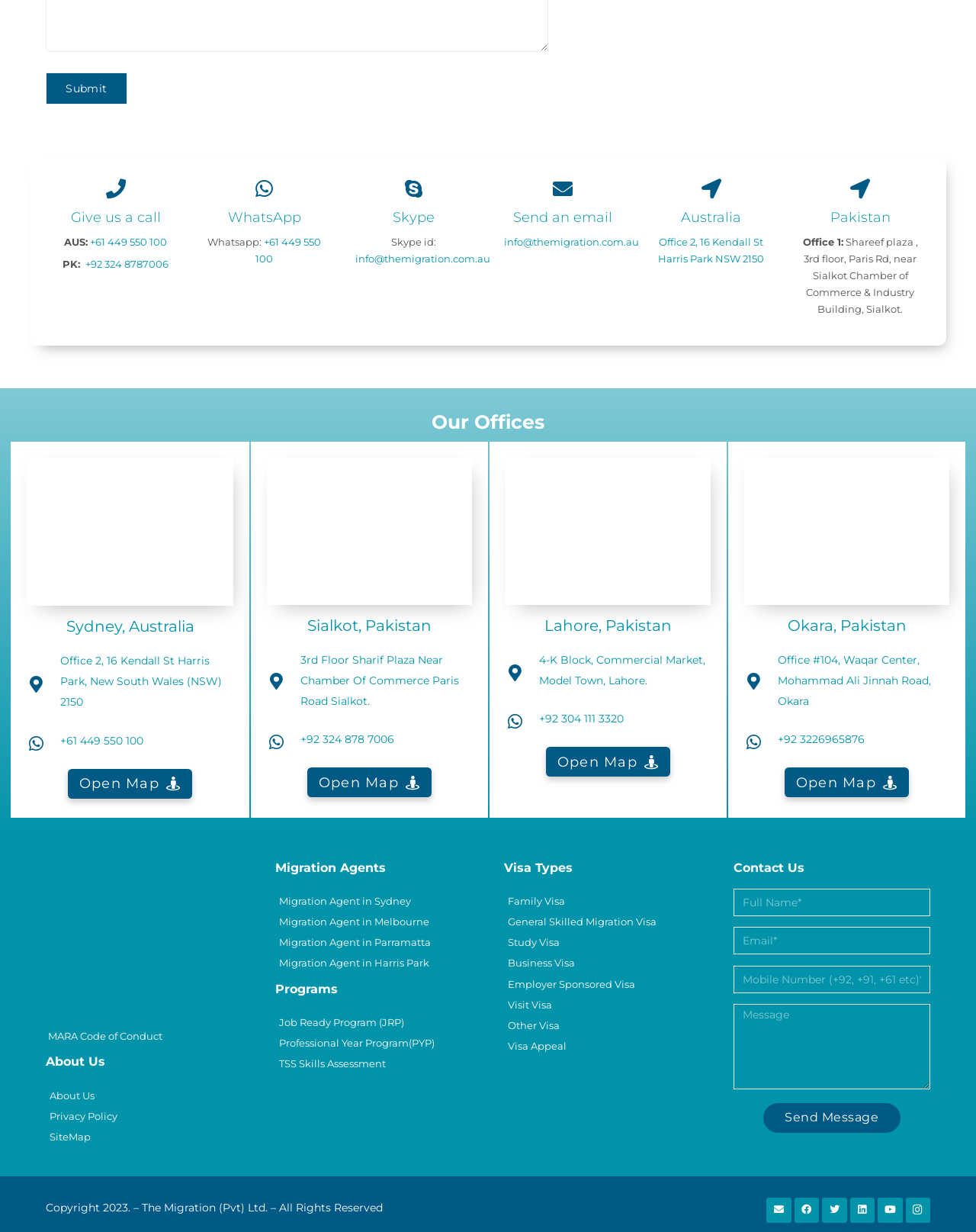Can you give a comprehensive explanation to the question given the content of the image?
What is the address of the office in Harris Park?

I found the address of the office in Harris Park by looking at the 'Our Offices' section, where it lists the address 'Office 2, 16 Kendall St Harris Park NSW 2150' under the 'Sydney, Australia' heading.